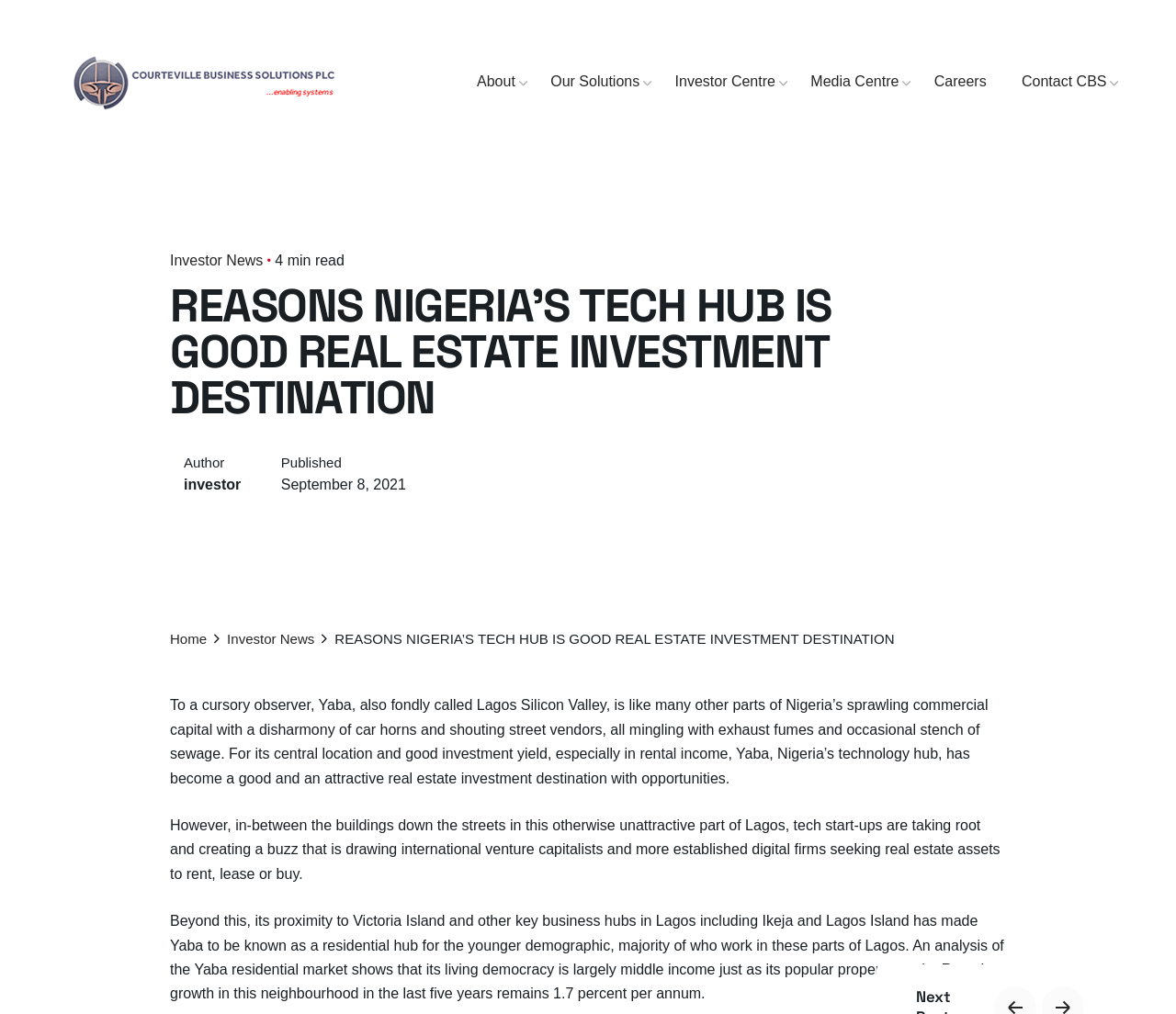Please use the details from the image to answer the following question comprehensively:
How many minutes does it take to read the article?

We can find the answer by looking at the StaticText element with the text '4 min read', which is located near the top of the webpage. This text suggests that the article takes 4 minutes to read.